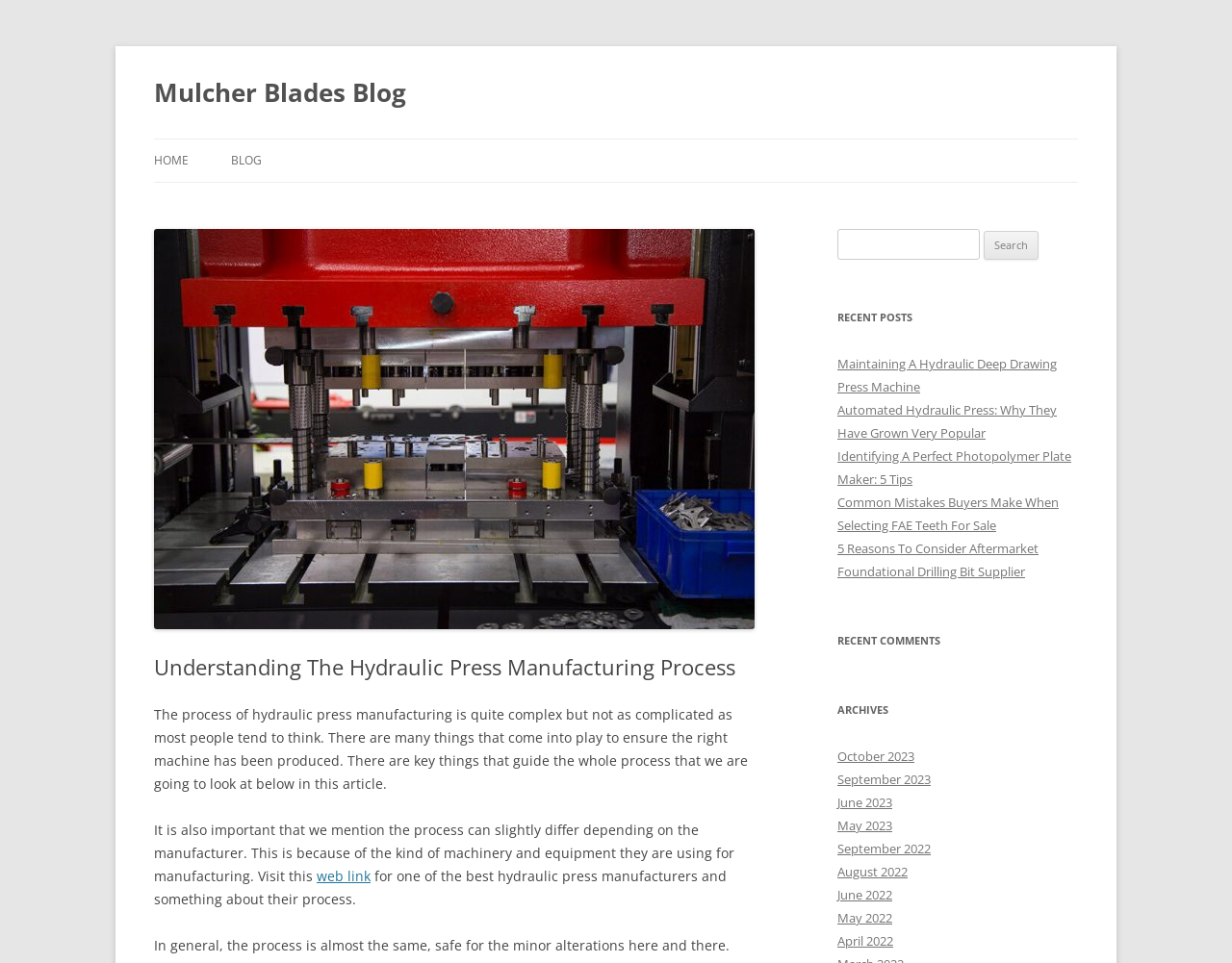What is the name of the blog?
Please ensure your answer to the question is detailed and covers all necessary aspects.

I determined the answer by looking at the heading element with the text 'Mulcher Blades Blog' at the top of the webpage, which suggests that it is the name of the blog.